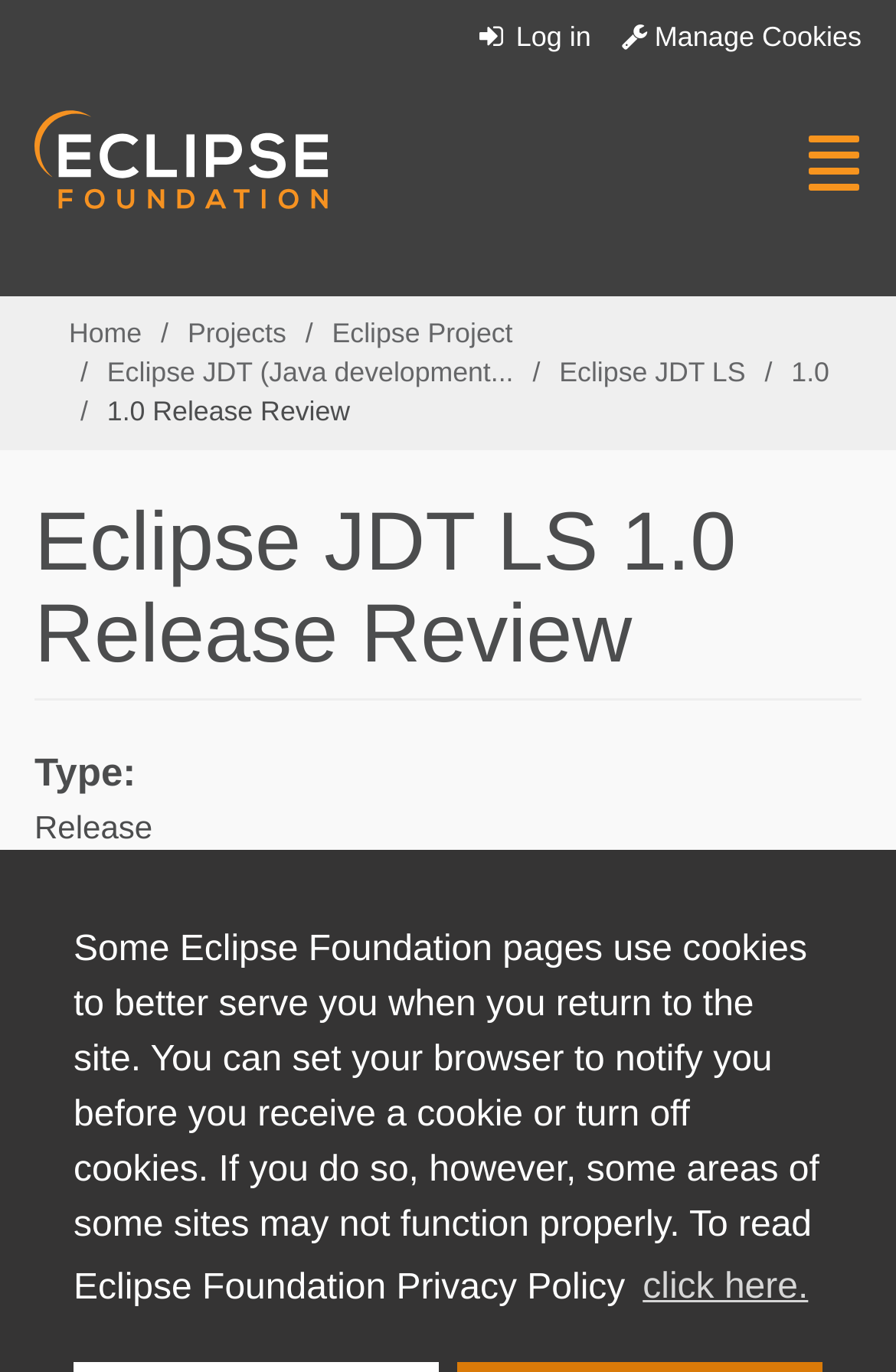Extract the top-level heading from the webpage and provide its text.

Eclipse JDT LS 1.0 Release Review